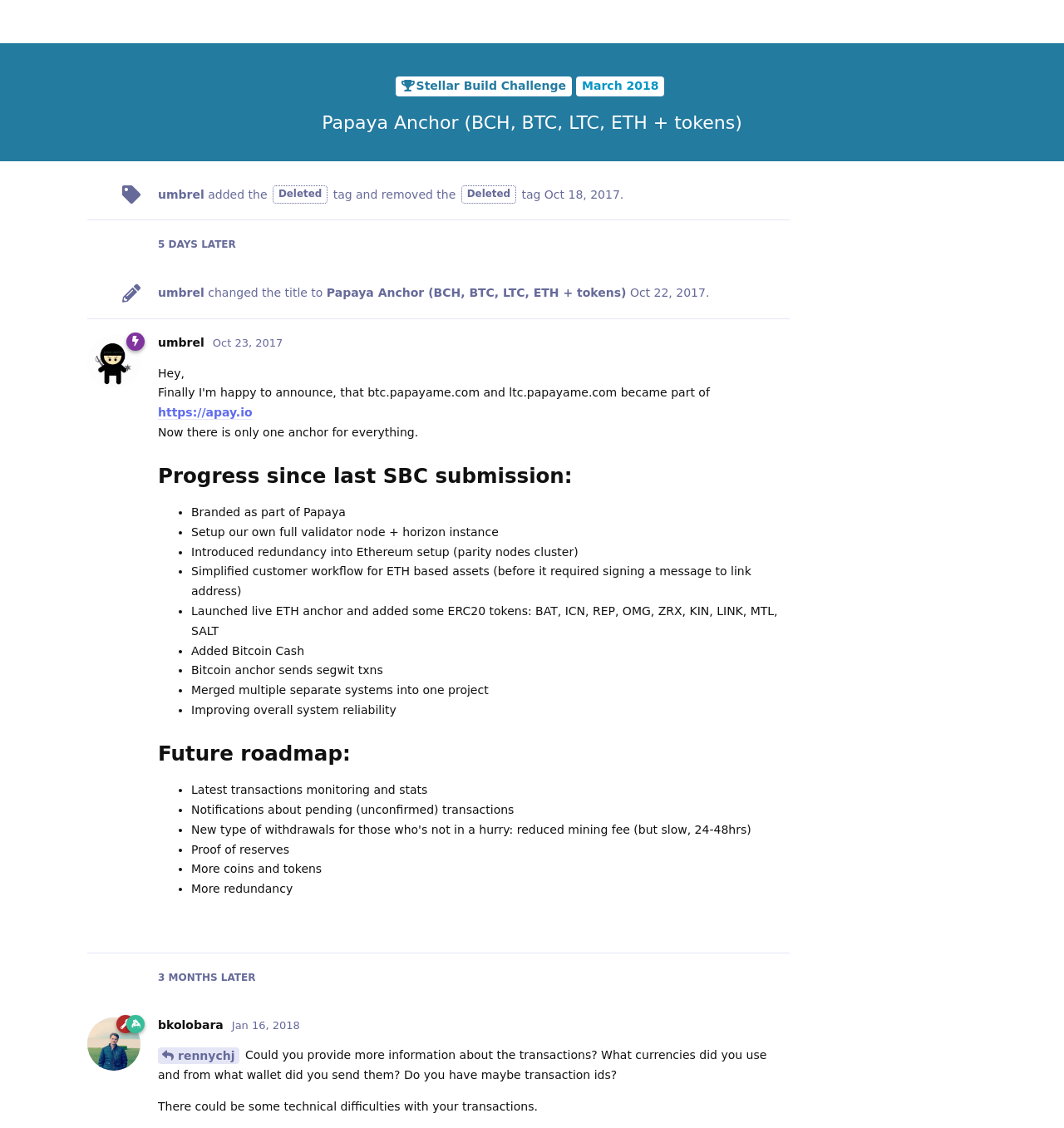Respond with a single word or phrase:
What is the date of the original post?

February 2018